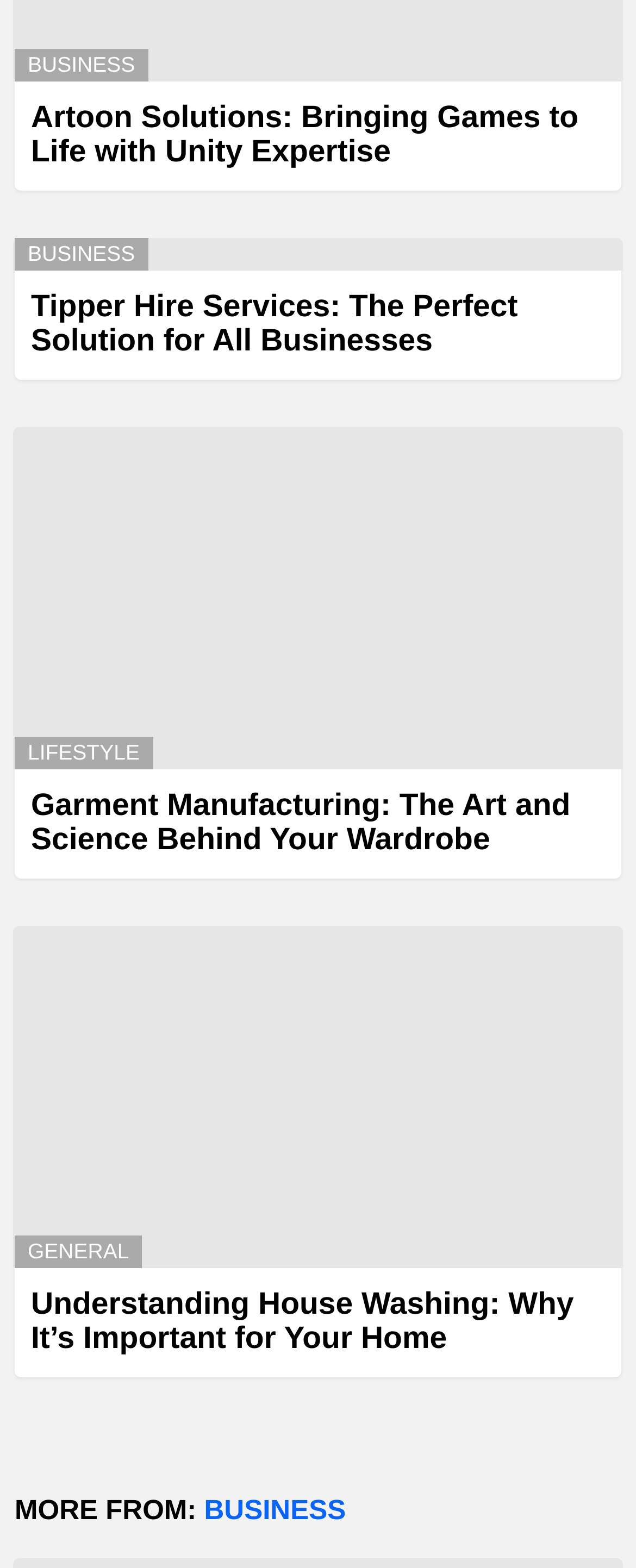Determine the bounding box for the UI element as described: "Business". The coordinates should be represented as four float numbers between 0 and 1, formatted as [left, top, right, bottom].

[0.321, 0.953, 0.544, 0.972]